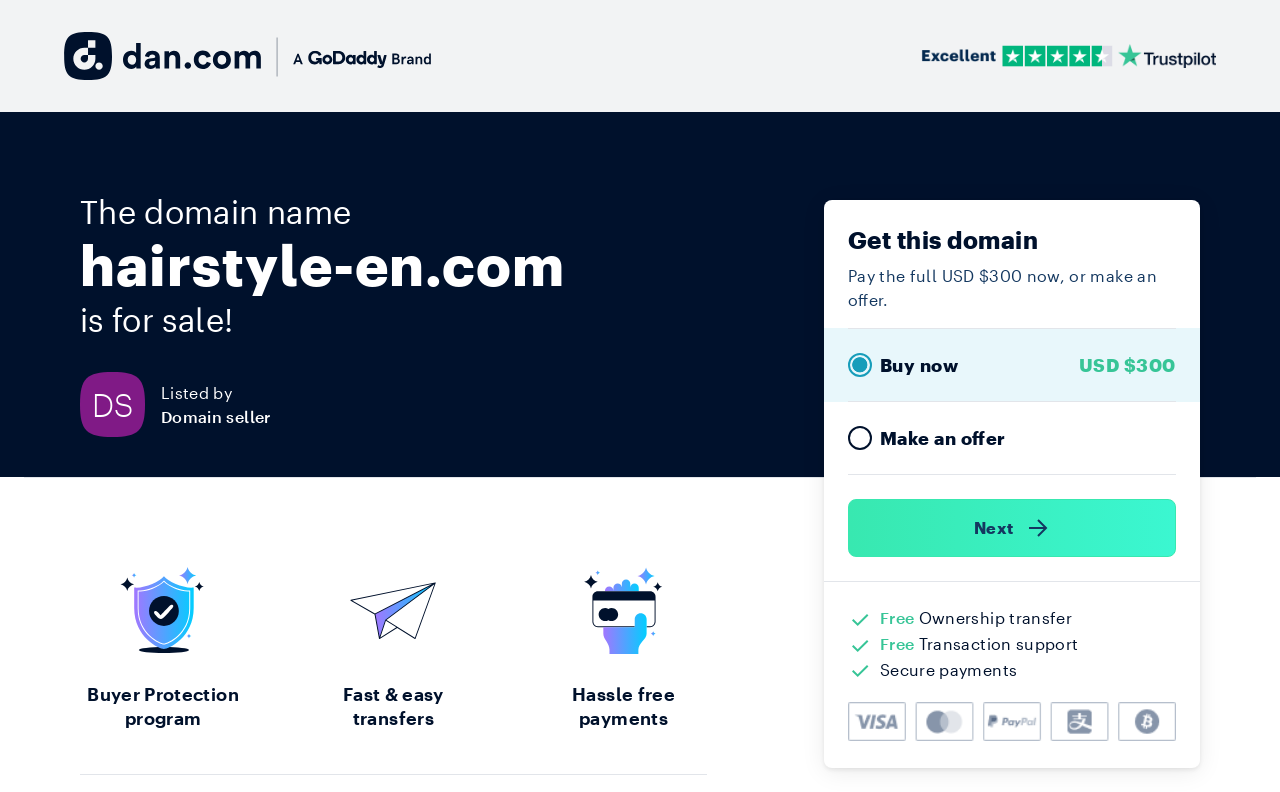Please examine the image and answer the question with a detailed explanation:
Who is the domain seller?

The domain seller is mentioned in the static text 'Domain seller' which is a child element of the root element and is located near the 'Listed by' text.